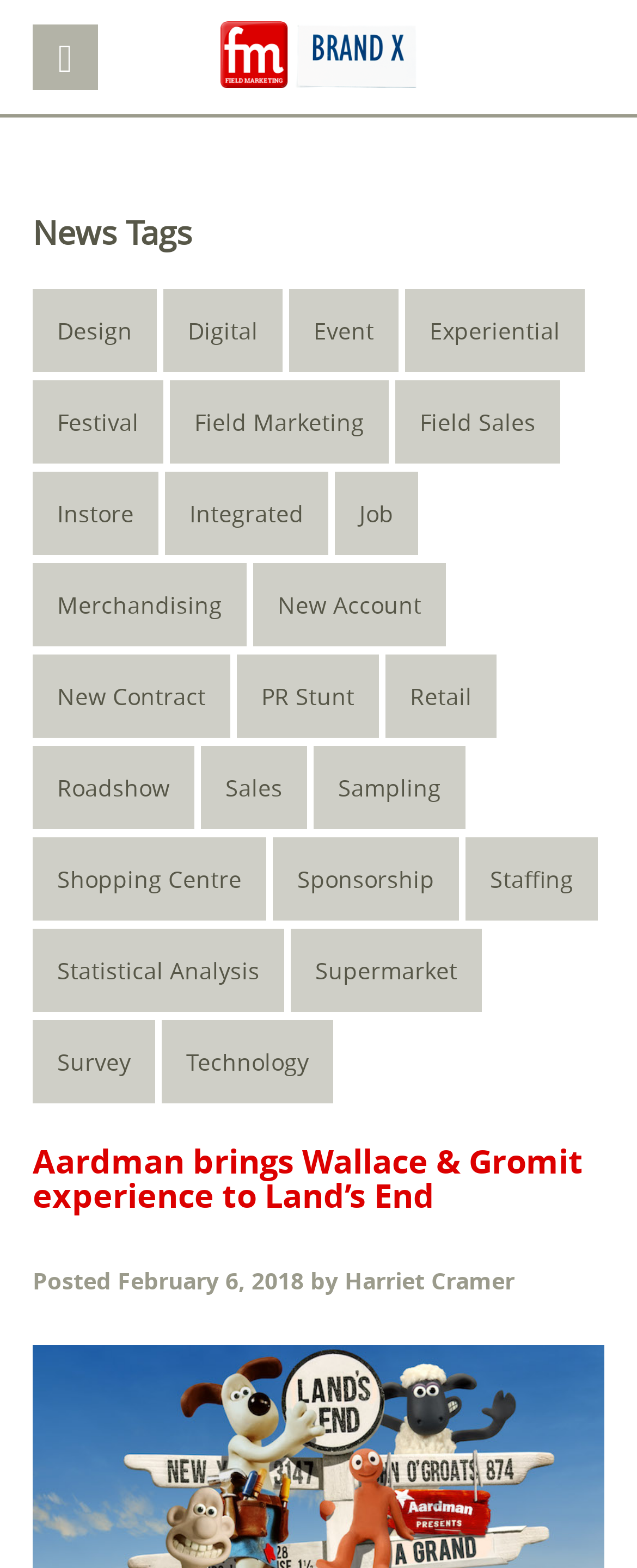Could you provide the bounding box coordinates for the portion of the screen to click to complete this instruction: "Contact the university via email"?

None